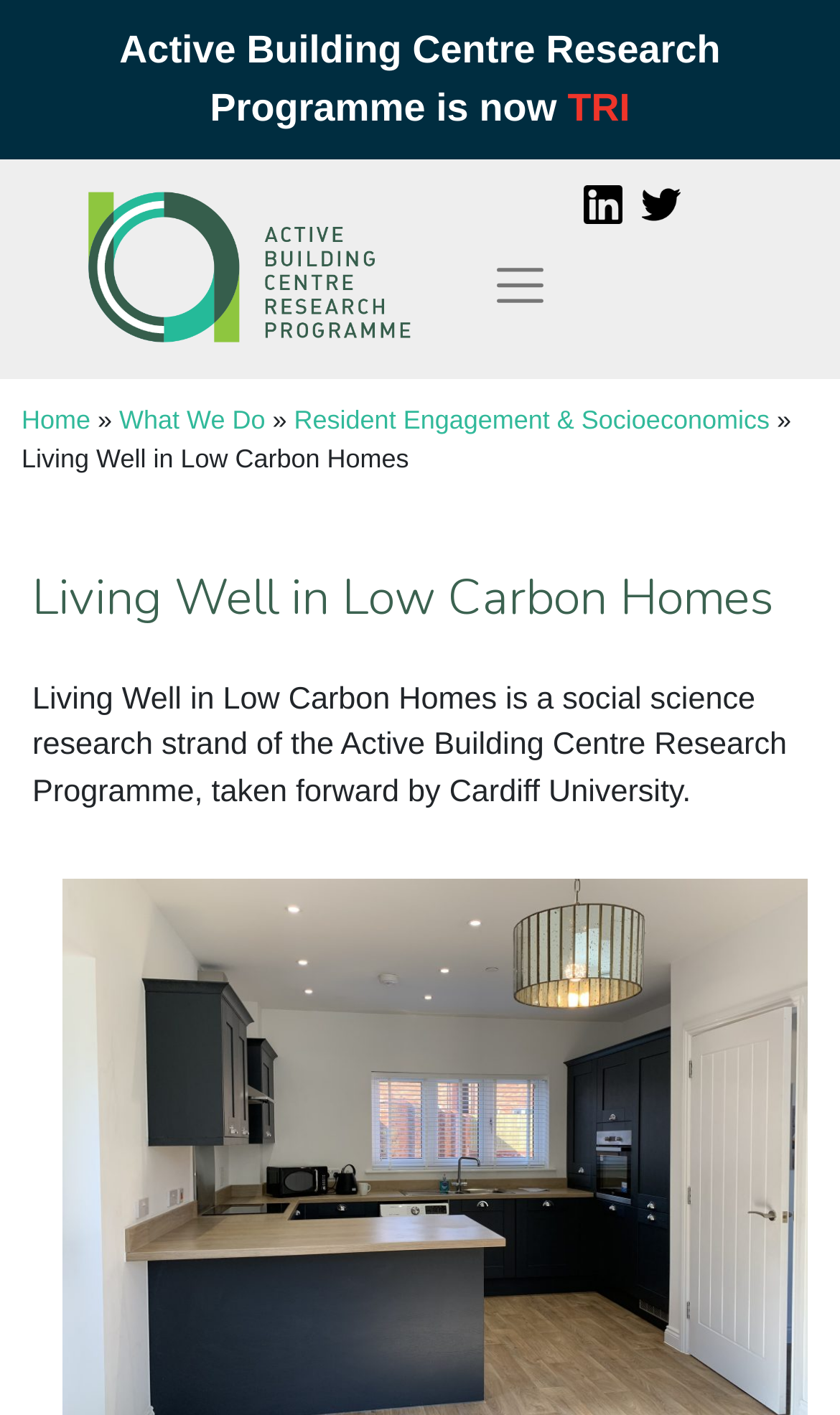Please find the main title text of this webpage.

Living Well in Low Carbon Homes